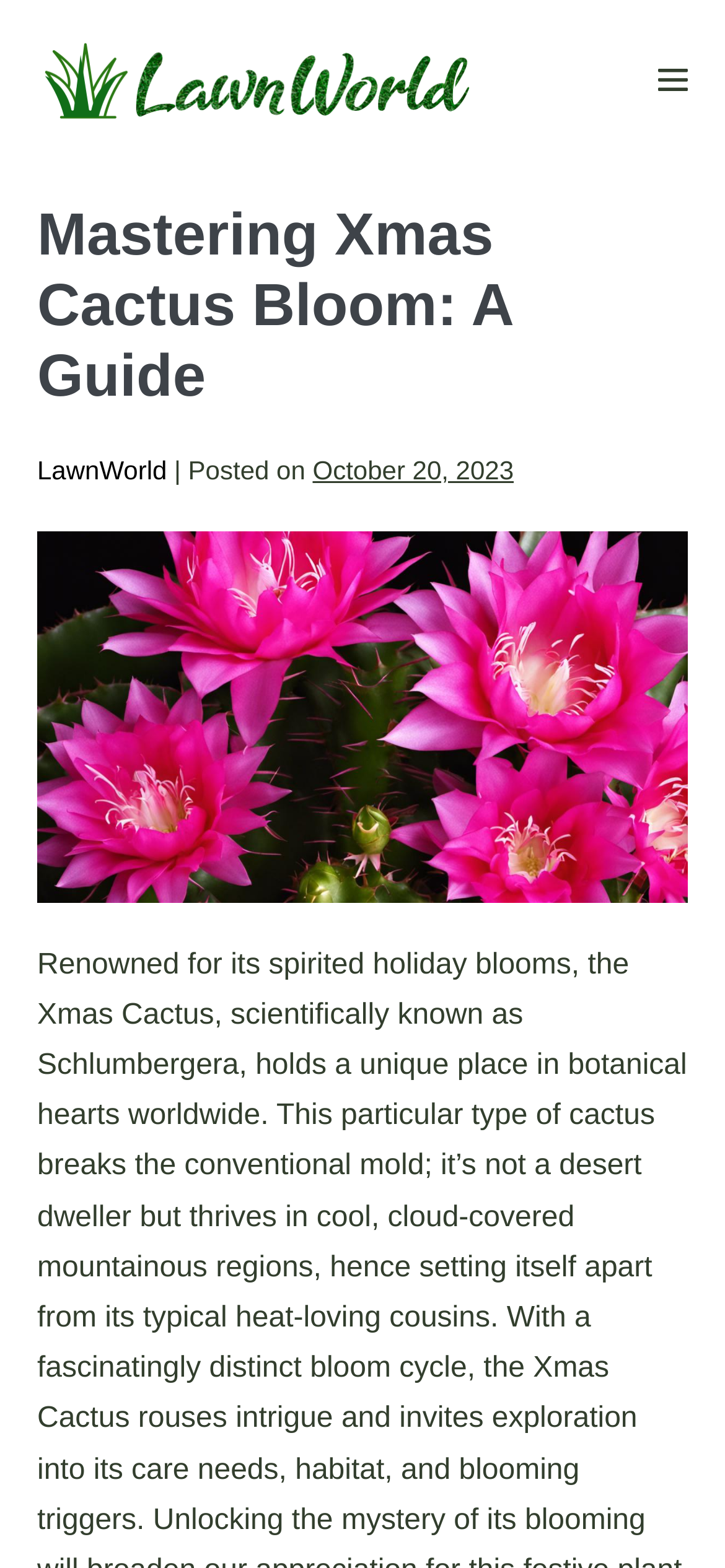When was the article posted?
Based on the screenshot, respond with a single word or phrase.

October 20, 2023